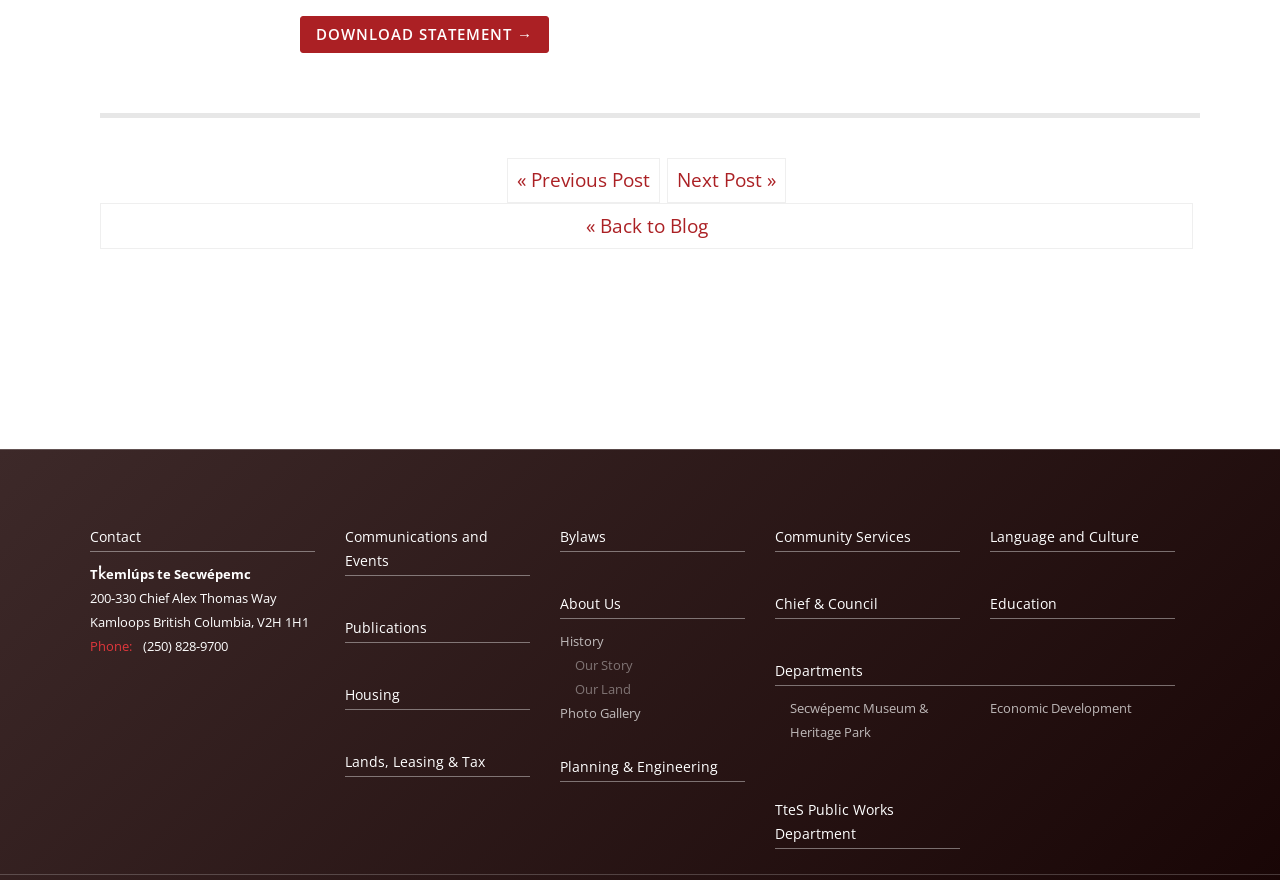Could you locate the bounding box coordinates for the section that should be clicked to accomplish this task: "Click the Web Design link".

None